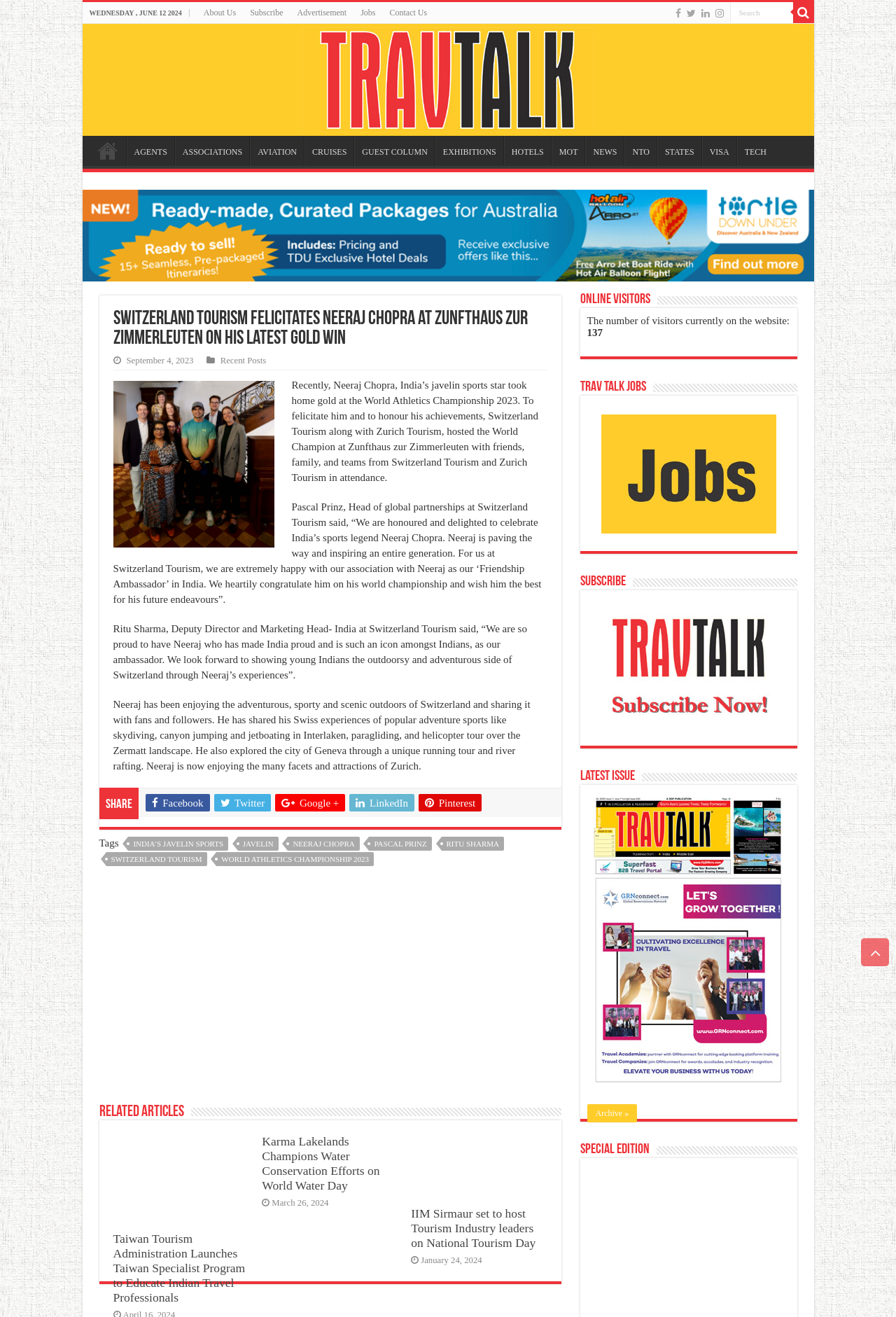Please determine the bounding box coordinates of the area that needs to be clicked to complete this task: 'View related articles'. The coordinates must be four float numbers between 0 and 1, formatted as [left, top, right, bottom].

[0.111, 0.838, 0.205, 0.851]